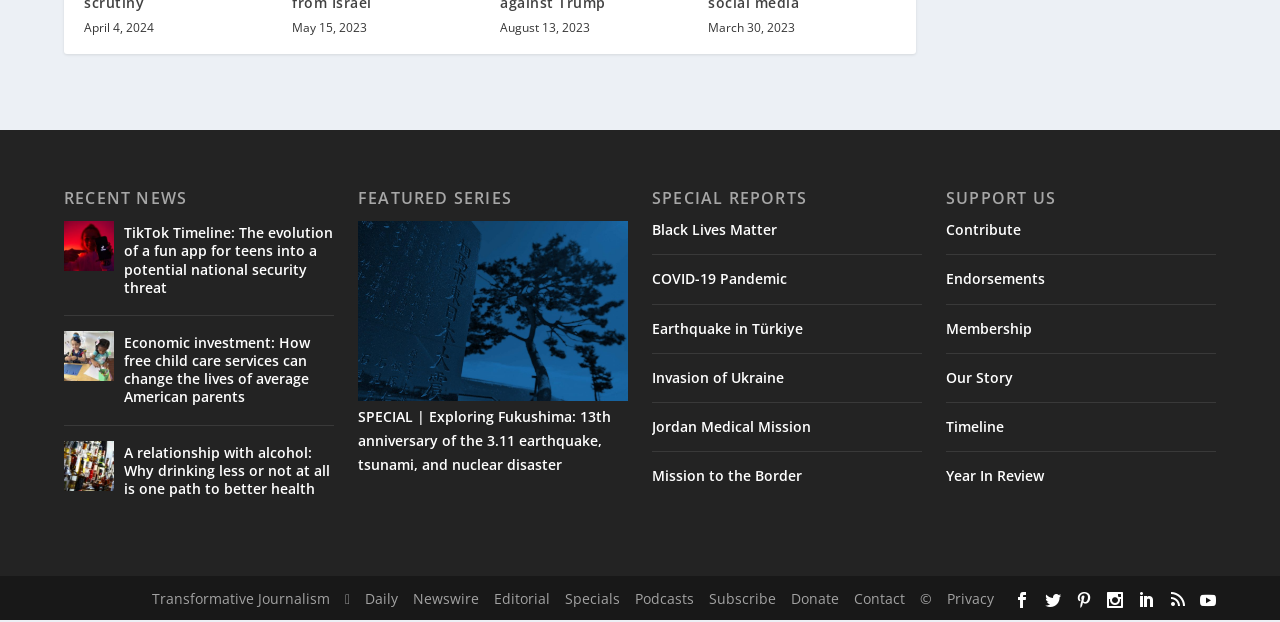Specify the bounding box coordinates of the area to click in order to follow the given instruction: "Read recent news about TikTok."

[0.05, 0.336, 0.089, 0.417]